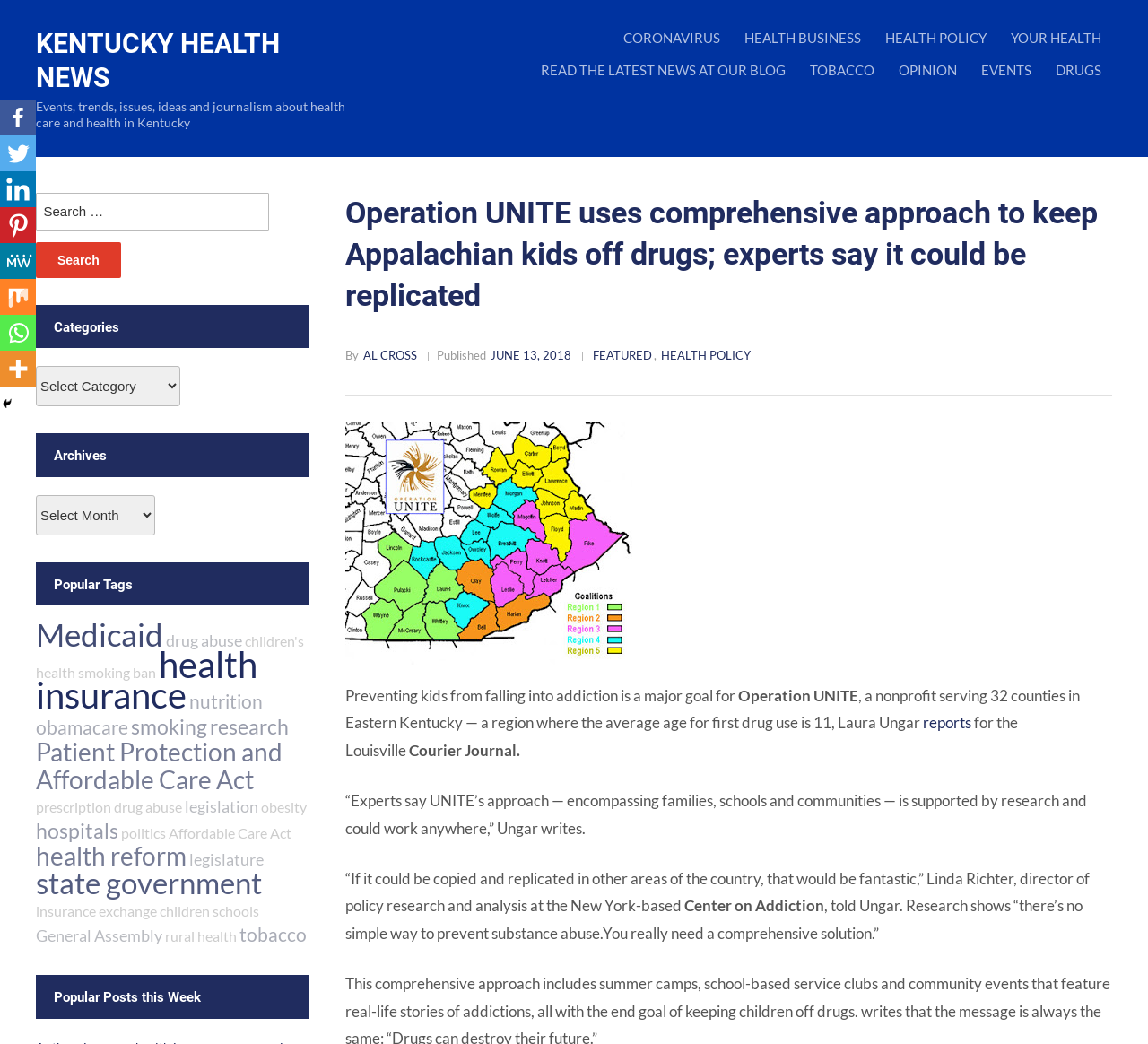Please mark the bounding box coordinates of the area that should be clicked to carry out the instruction: "Read about Operation UNITE".

[0.301, 0.657, 0.748, 0.675]